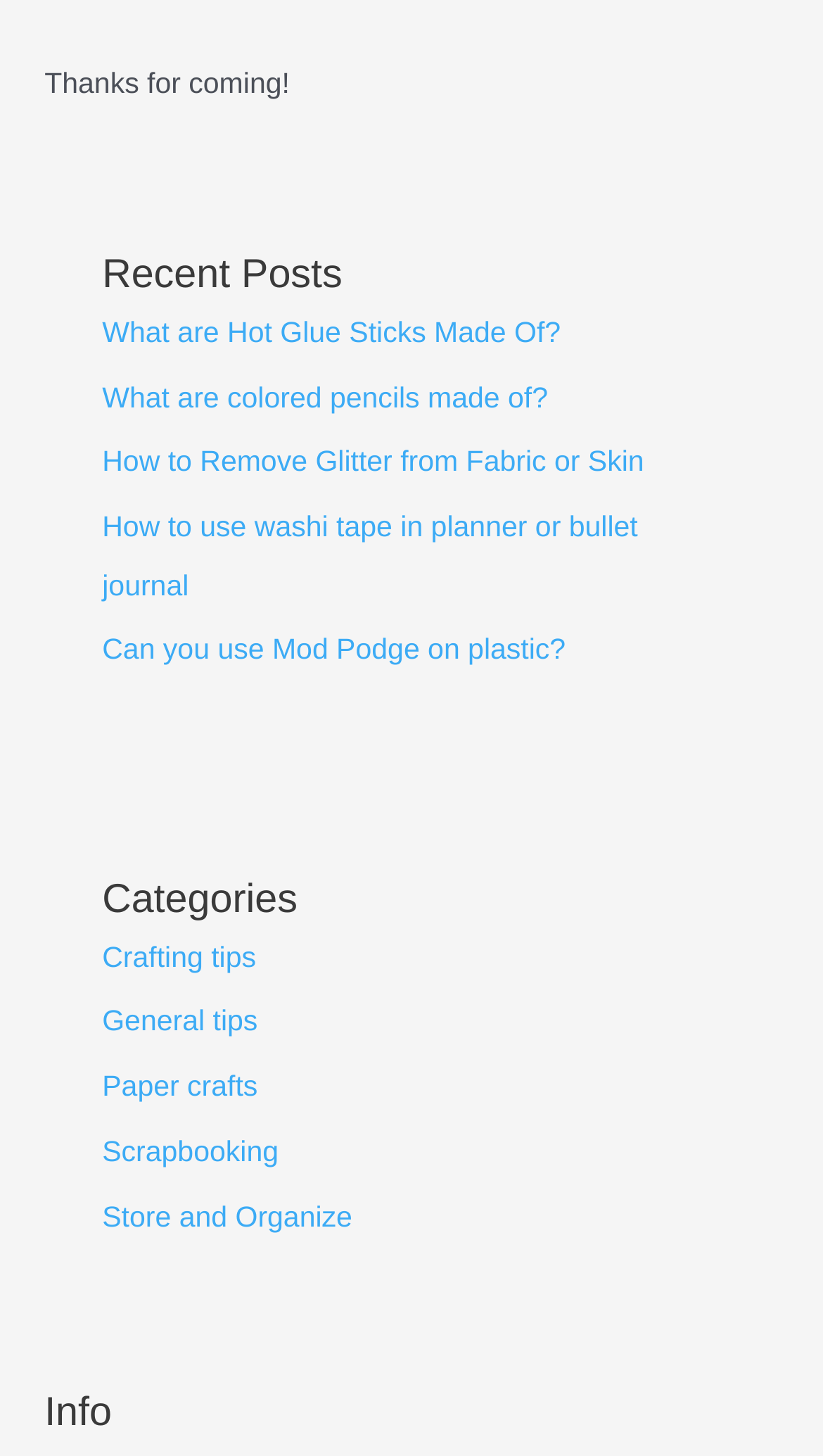Determine the bounding box for the HTML element described here: "Store and Organize". The coordinates should be given as [left, top, right, bottom] with each number being a float between 0 and 1.

[0.124, 0.825, 0.428, 0.846]